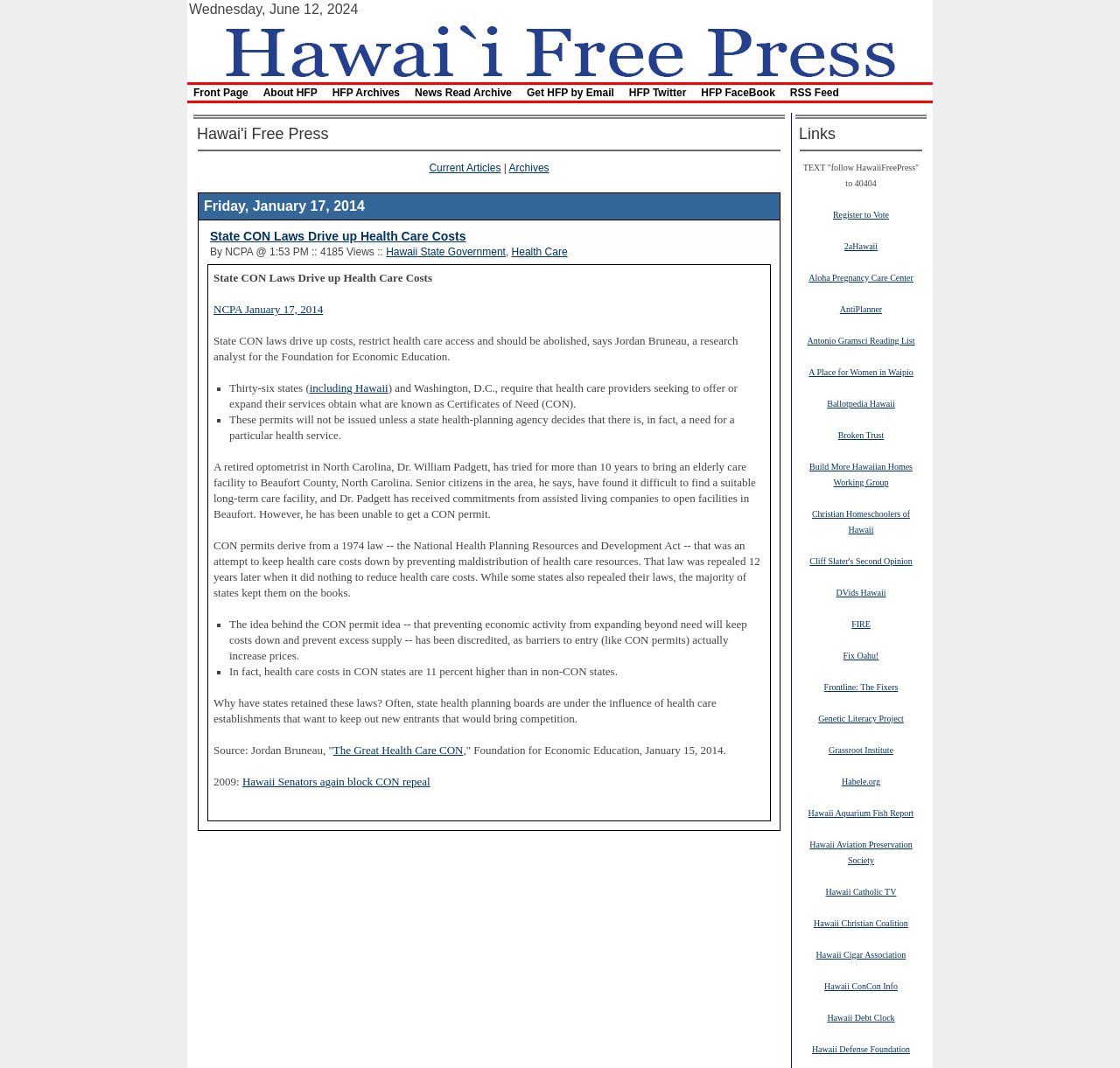Please find the bounding box coordinates of the element that you should click to achieve the following instruction: "Check the 'Archives' section". The coordinates should be presented as four float numbers between 0 and 1: [left, top, right, bottom].

[0.454, 0.152, 0.49, 0.163]